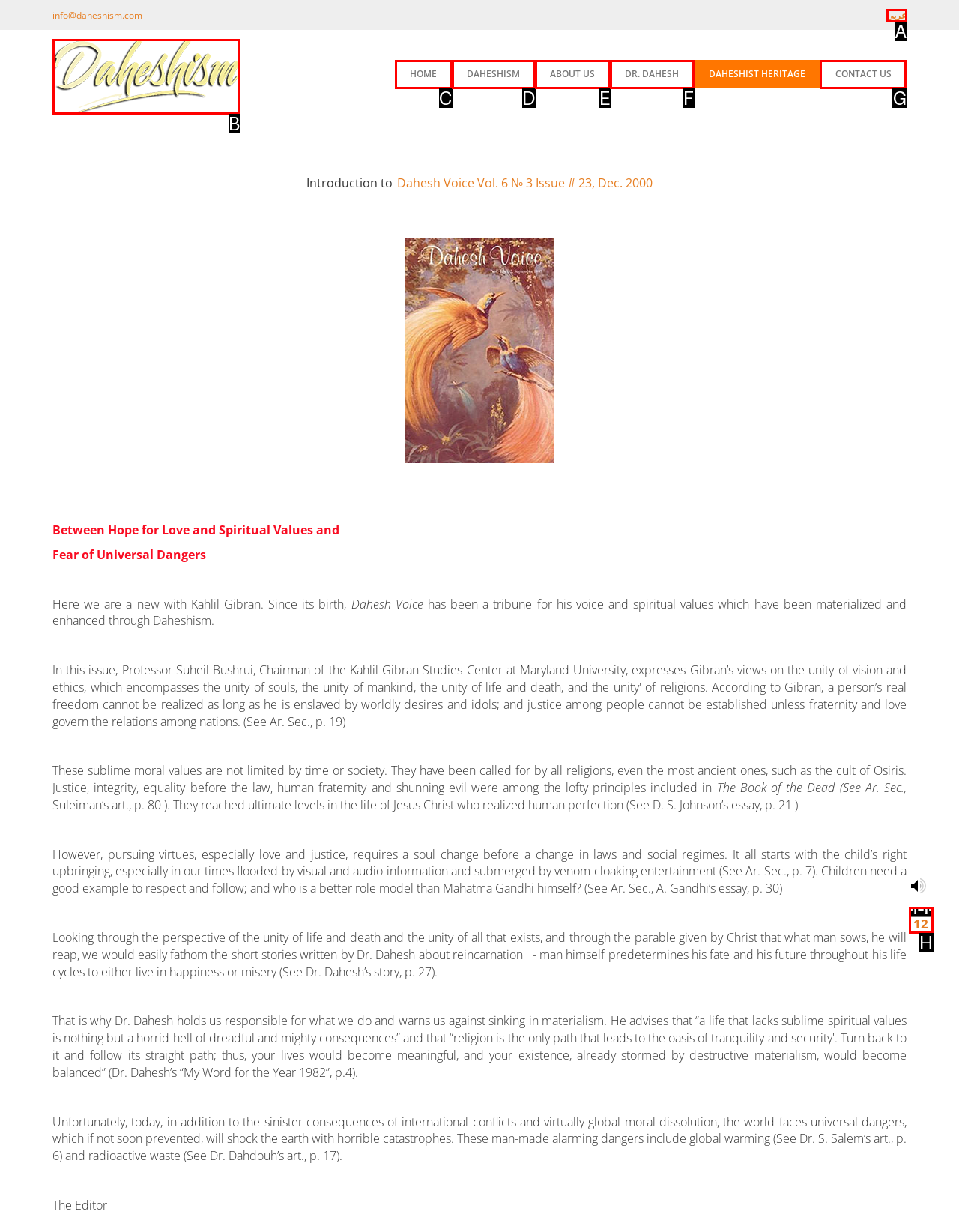To achieve the task: Click the 'CONTACT US' link, indicate the letter of the correct choice from the provided options.

G